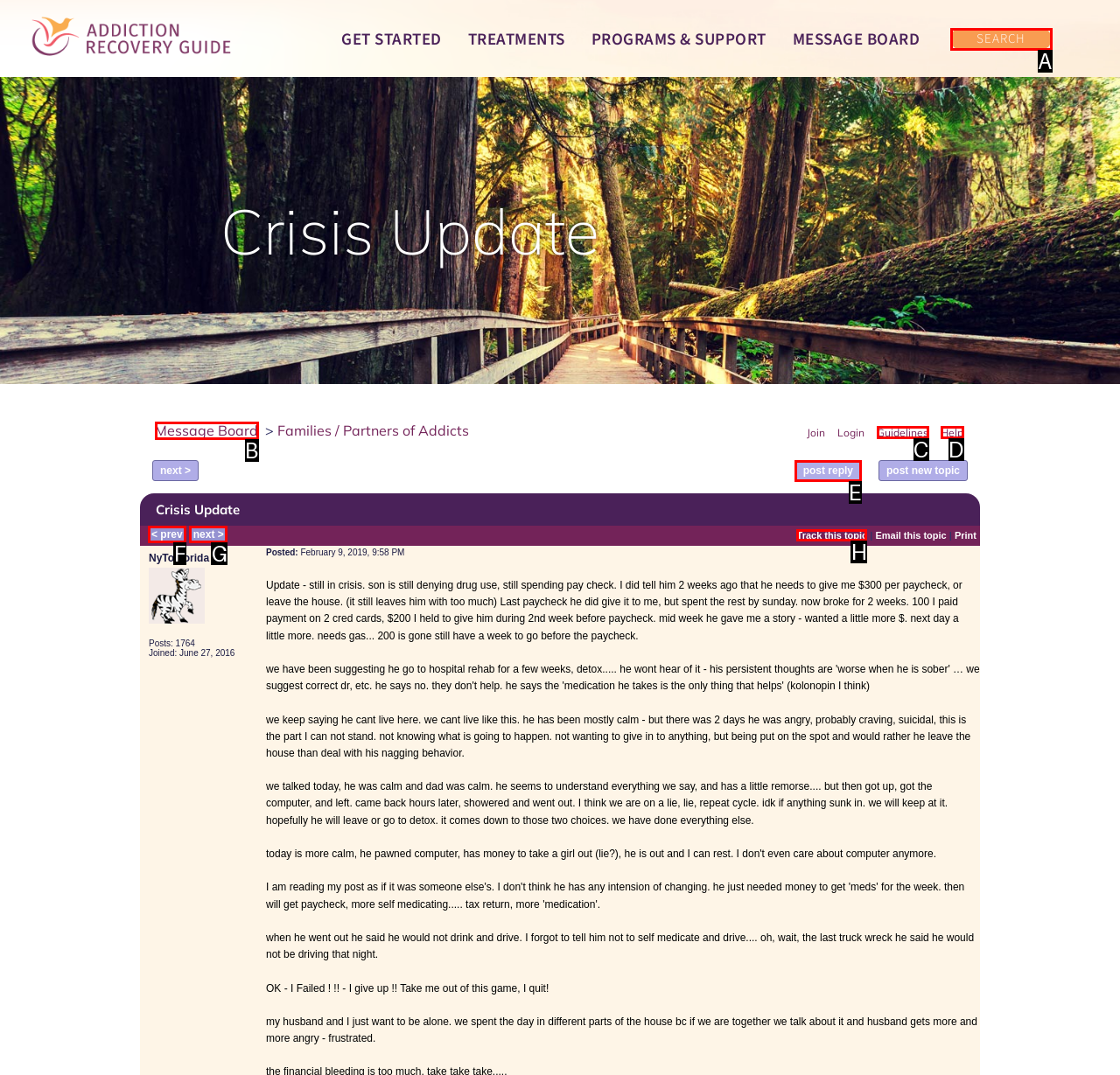Identify the correct HTML element to click for the task: Click the 'Track this topic' link. Provide the letter of your choice.

H